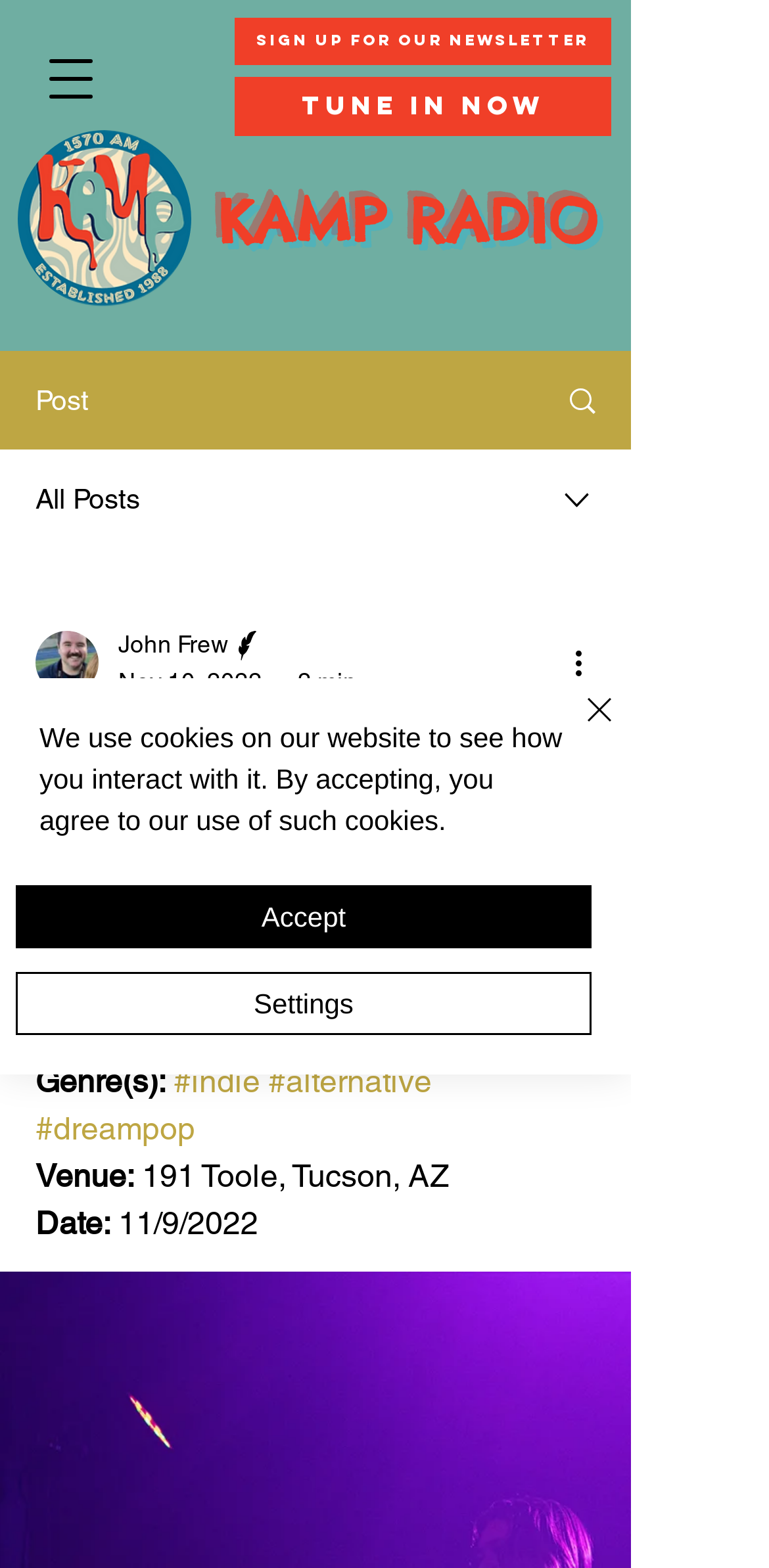Please locate the bounding box coordinates of the element's region that needs to be clicked to follow the instruction: "Tune in now". The bounding box coordinates should be provided as four float numbers between 0 and 1, i.e., [left, top, right, bottom].

[0.305, 0.049, 0.795, 0.087]